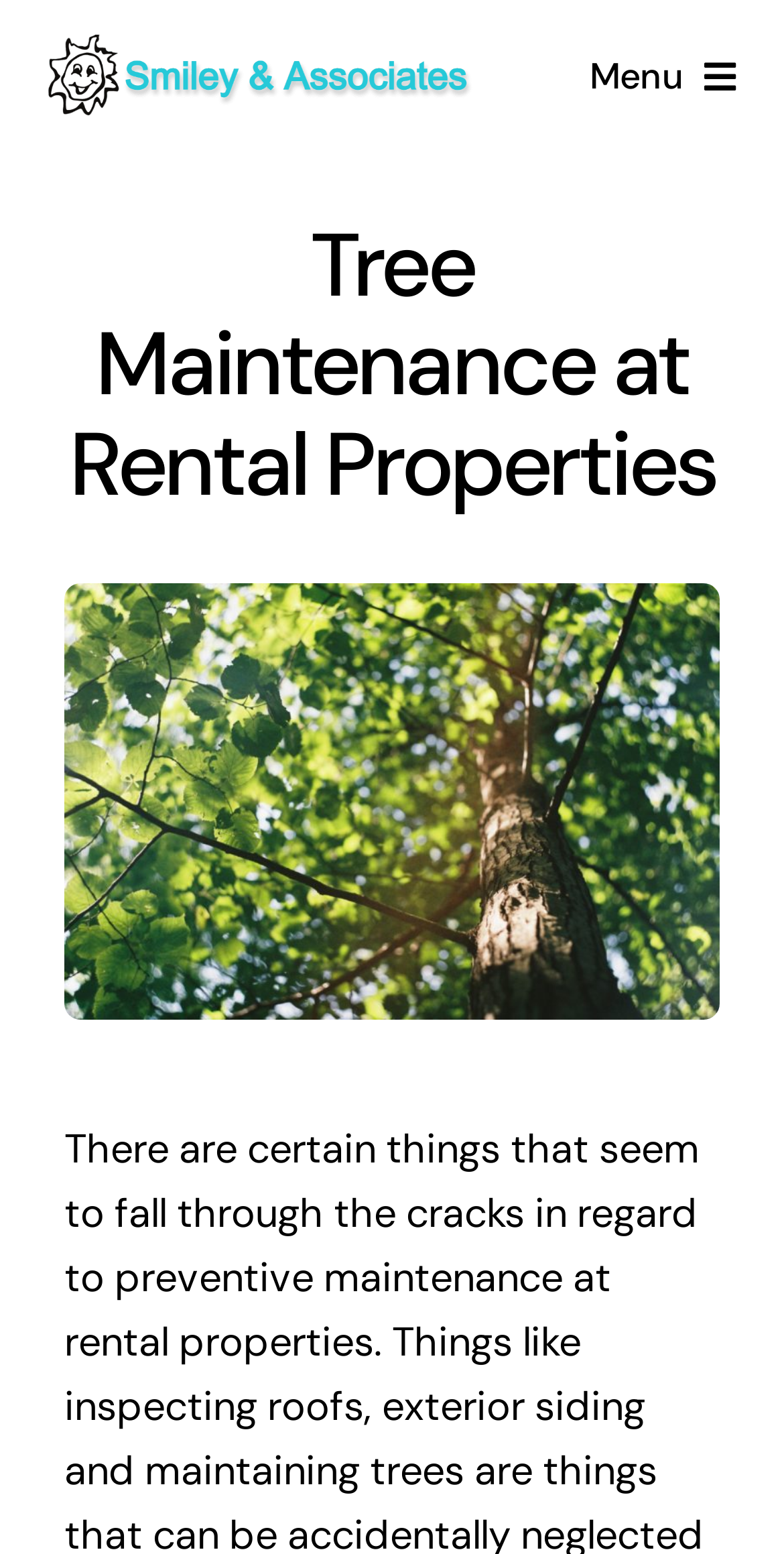Locate and extract the text of the main heading on the webpage.

Tree Maintenance at Rental Properties